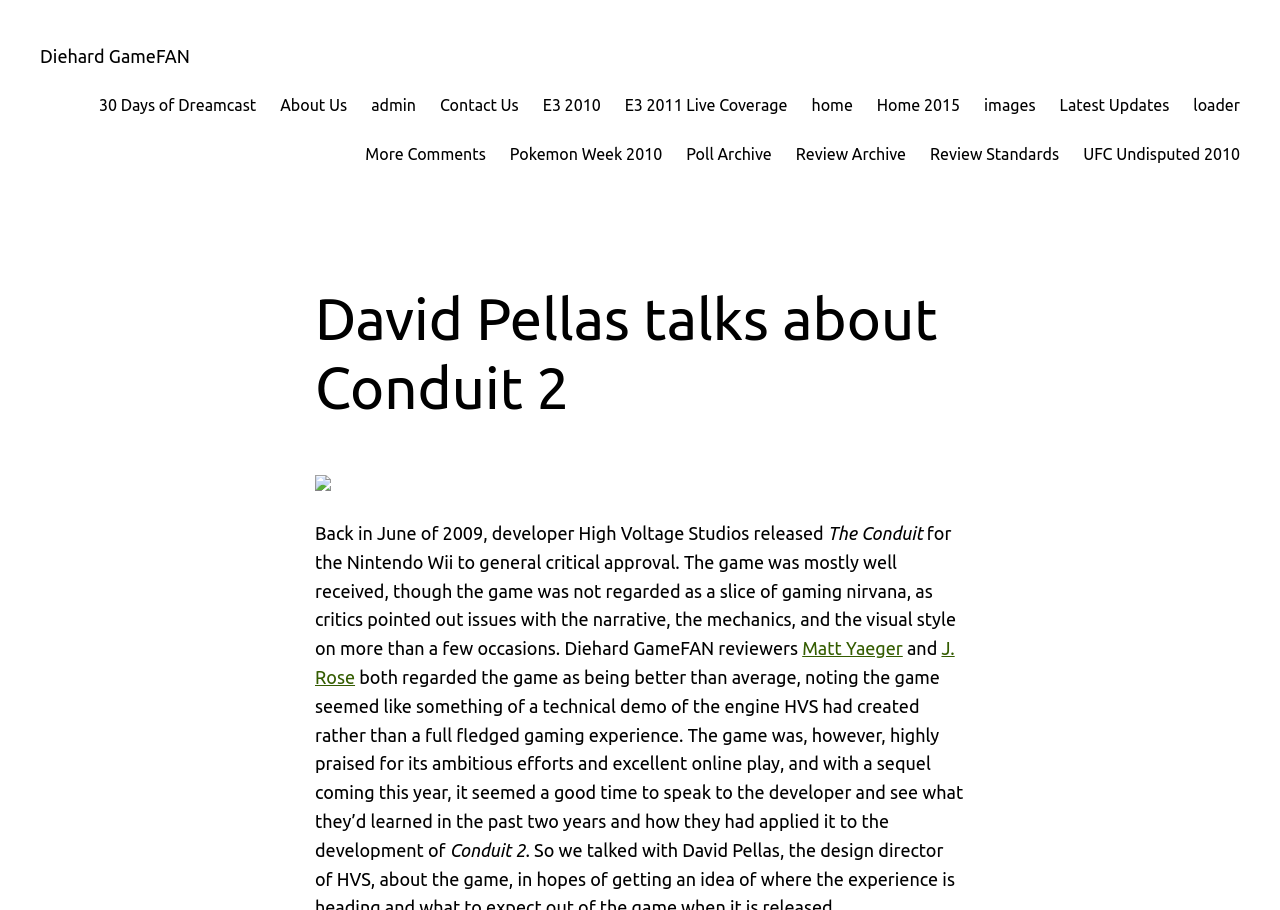Provide the bounding box for the UI element matching this description: "Review Archive".

[0.622, 0.156, 0.708, 0.185]